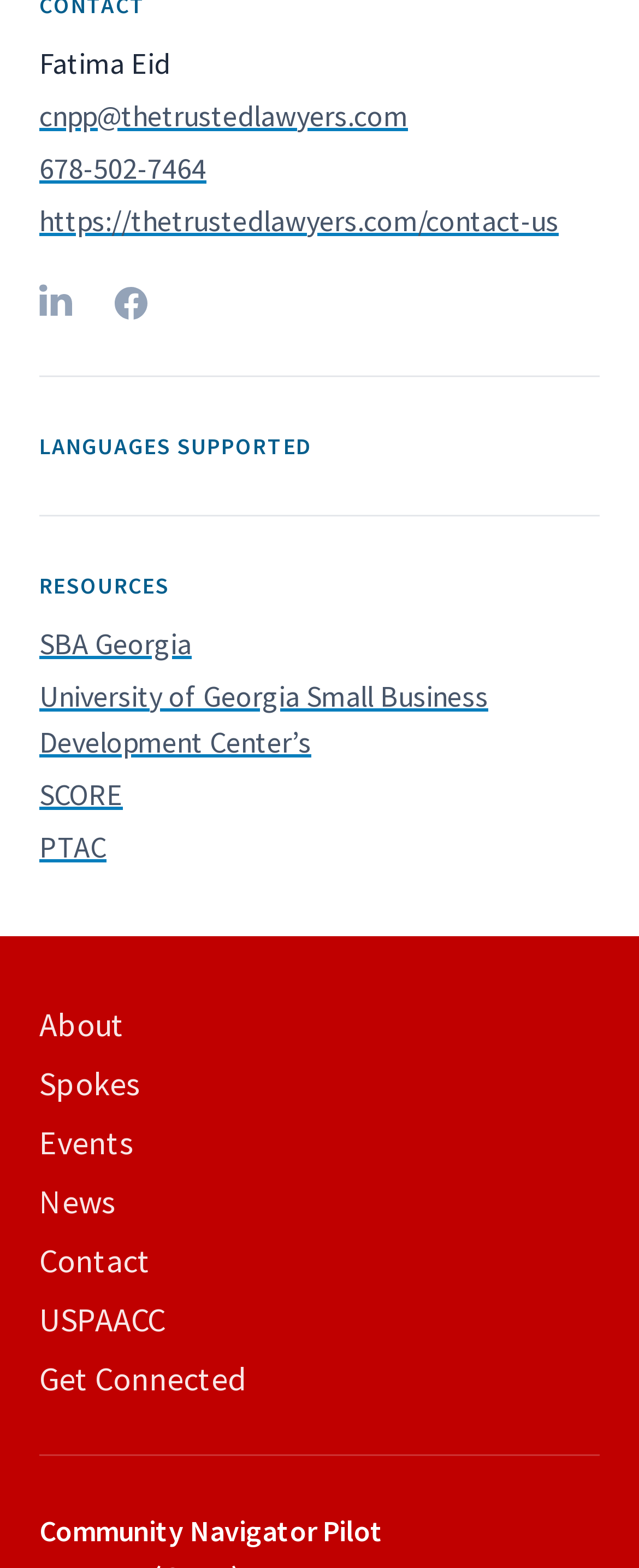Can you pinpoint the bounding box coordinates for the clickable element required for this instruction: "Explore the SBA Georgia resource"? The coordinates should be four float numbers between 0 and 1, i.e., [left, top, right, bottom].

[0.062, 0.398, 0.3, 0.422]